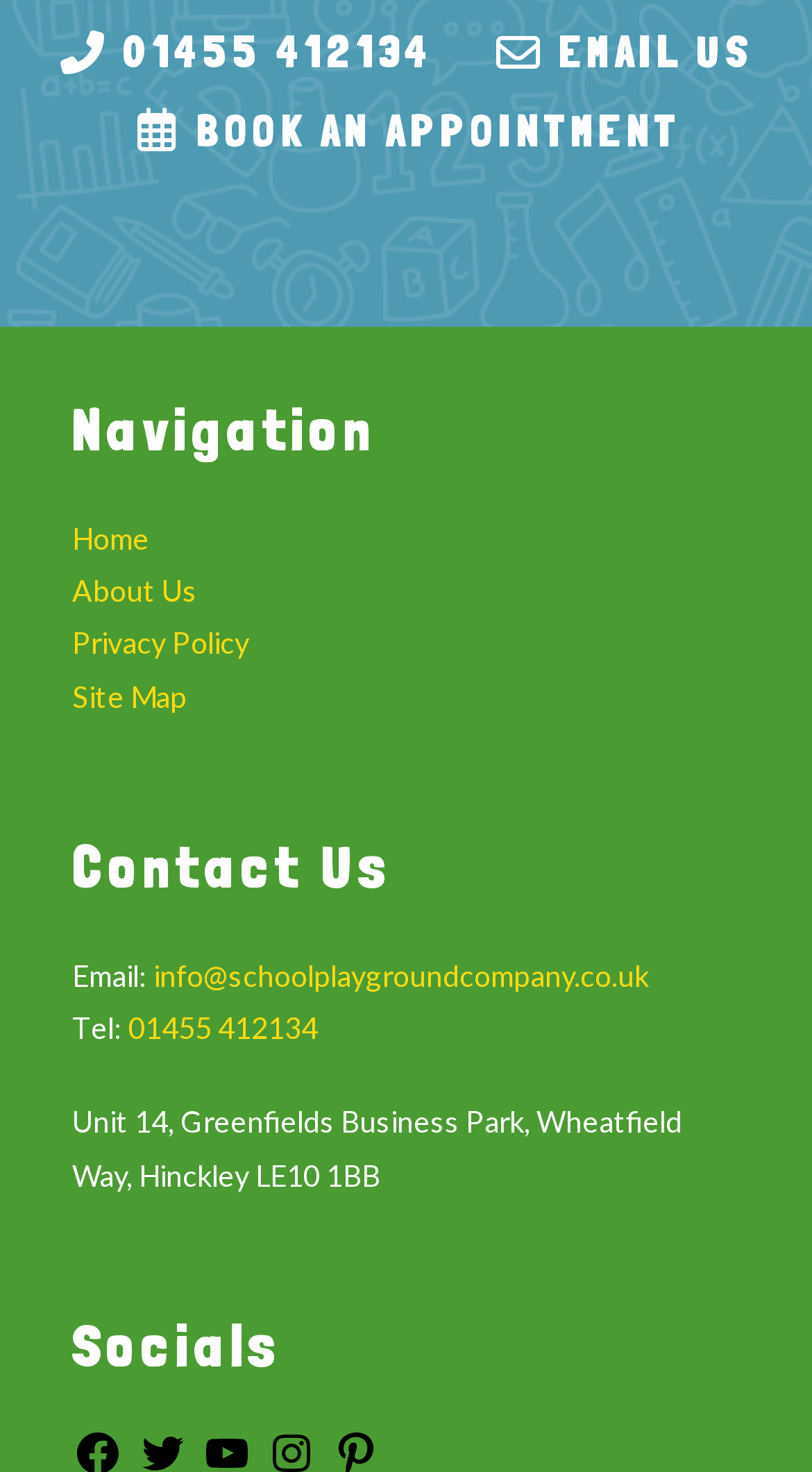Find the bounding box coordinates for the element that must be clicked to complete the instruction: "Email us". The coordinates should be four float numbers between 0 and 1, indicated as [left, top, right, bottom].

[0.608, 0.009, 0.929, 0.062]